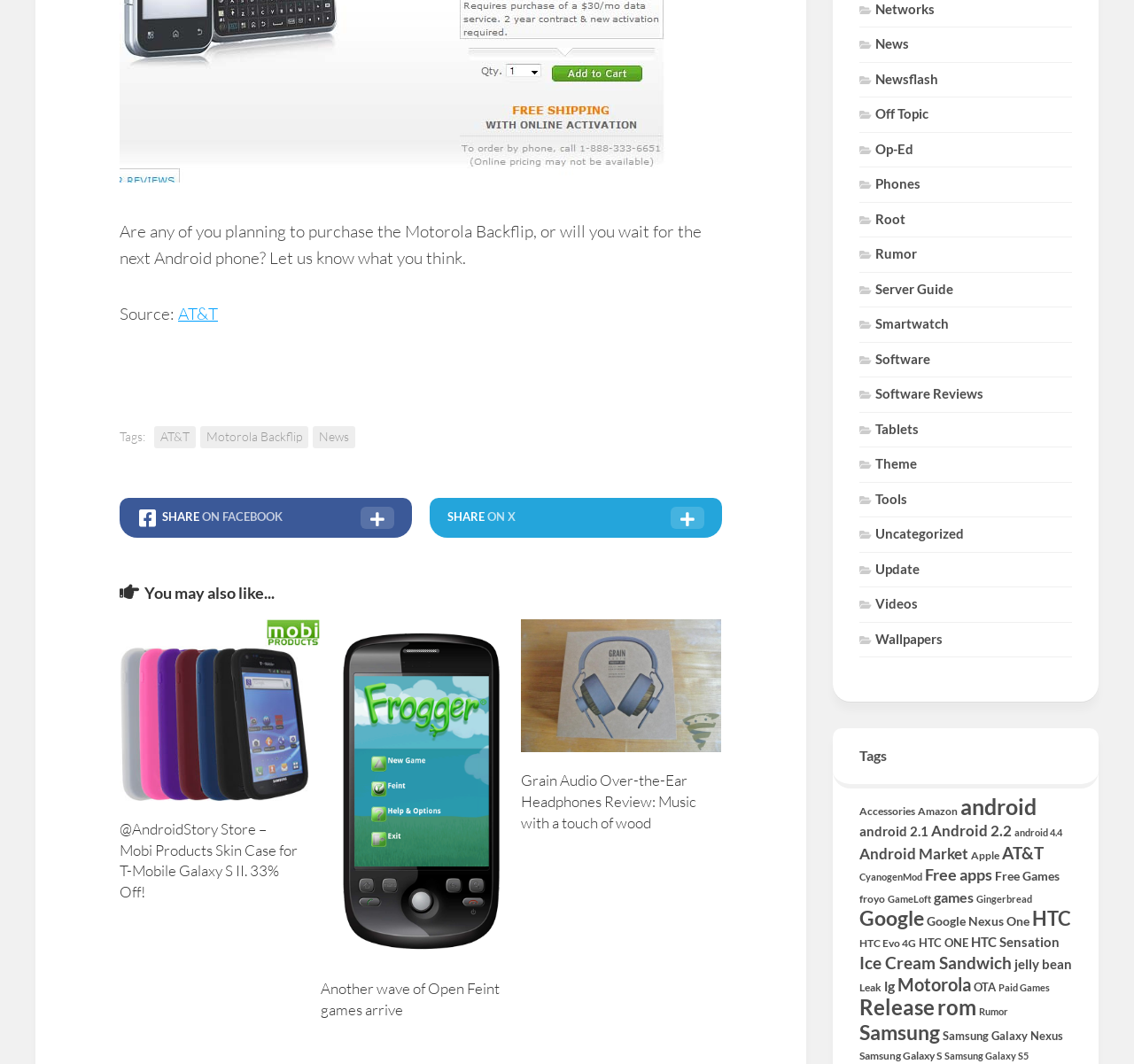Determine the bounding box coordinates for the area that should be clicked to carry out the following instruction: "View the 'AT&T' tag".

[0.136, 0.401, 0.173, 0.421]